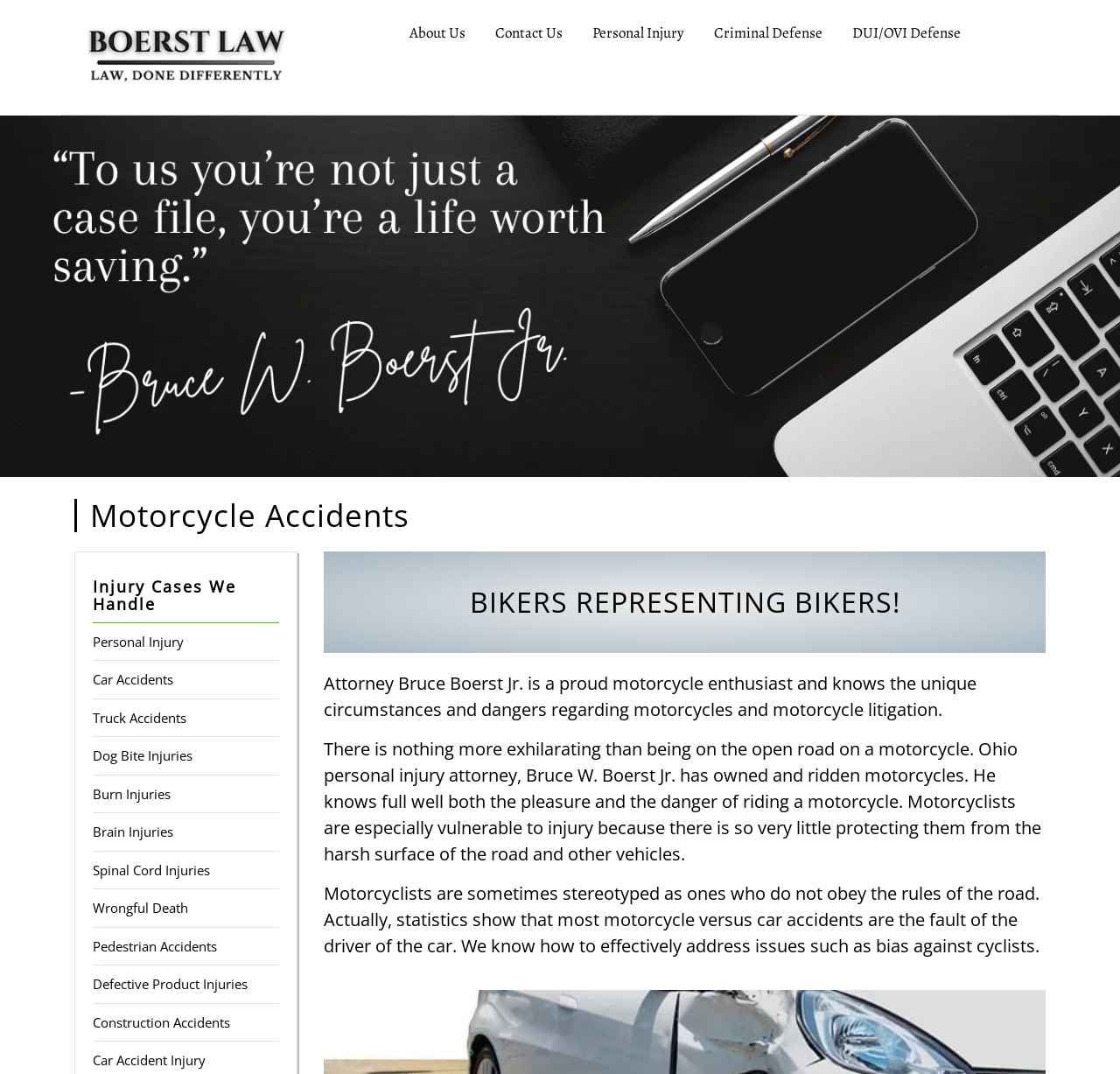Given the description of a UI element: "Community", identify the bounding box coordinates of the matching element in the webpage screenshot.

None